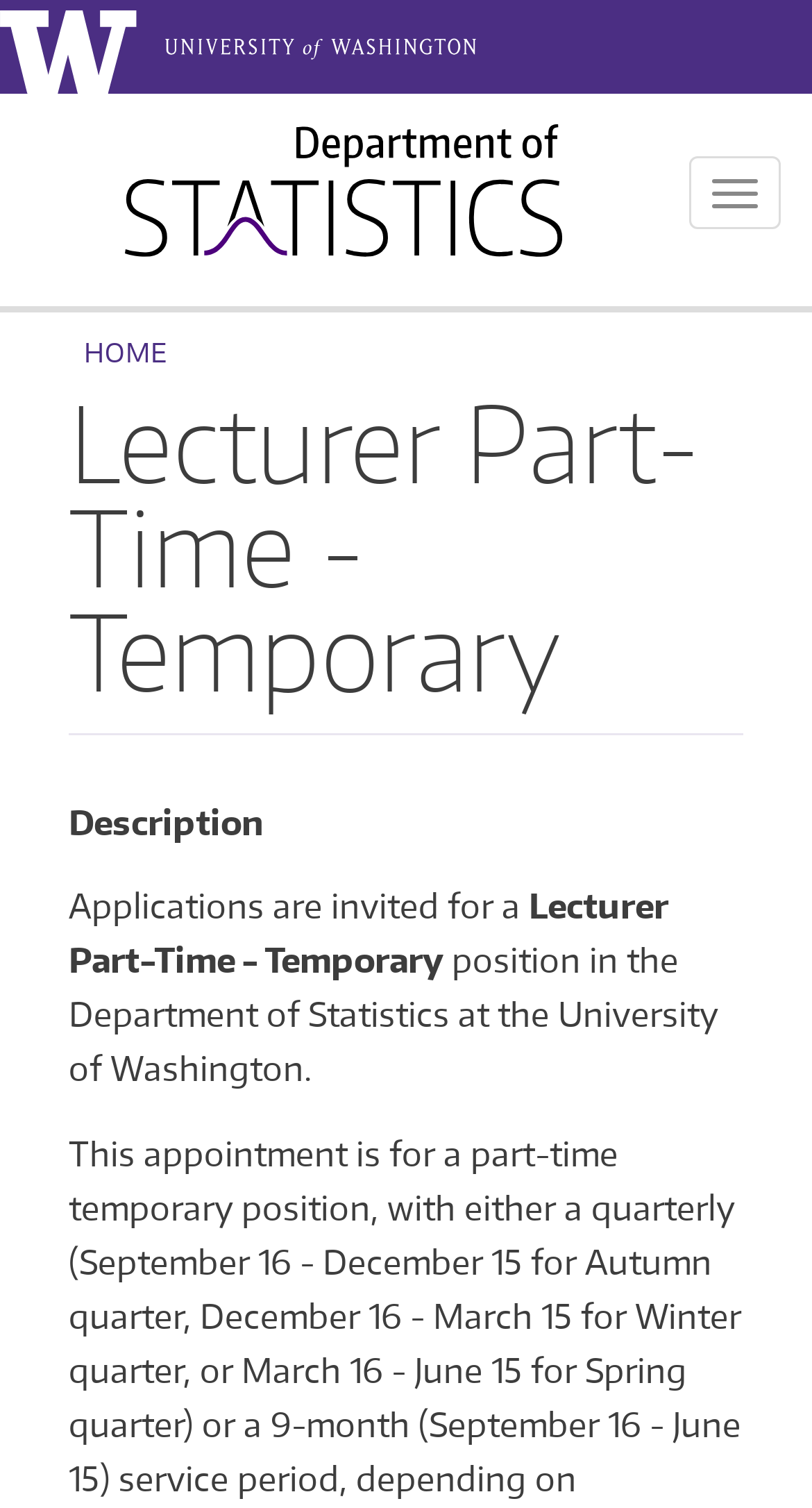Determine the primary headline of the webpage.

Lecturer Part-Time - Temporary